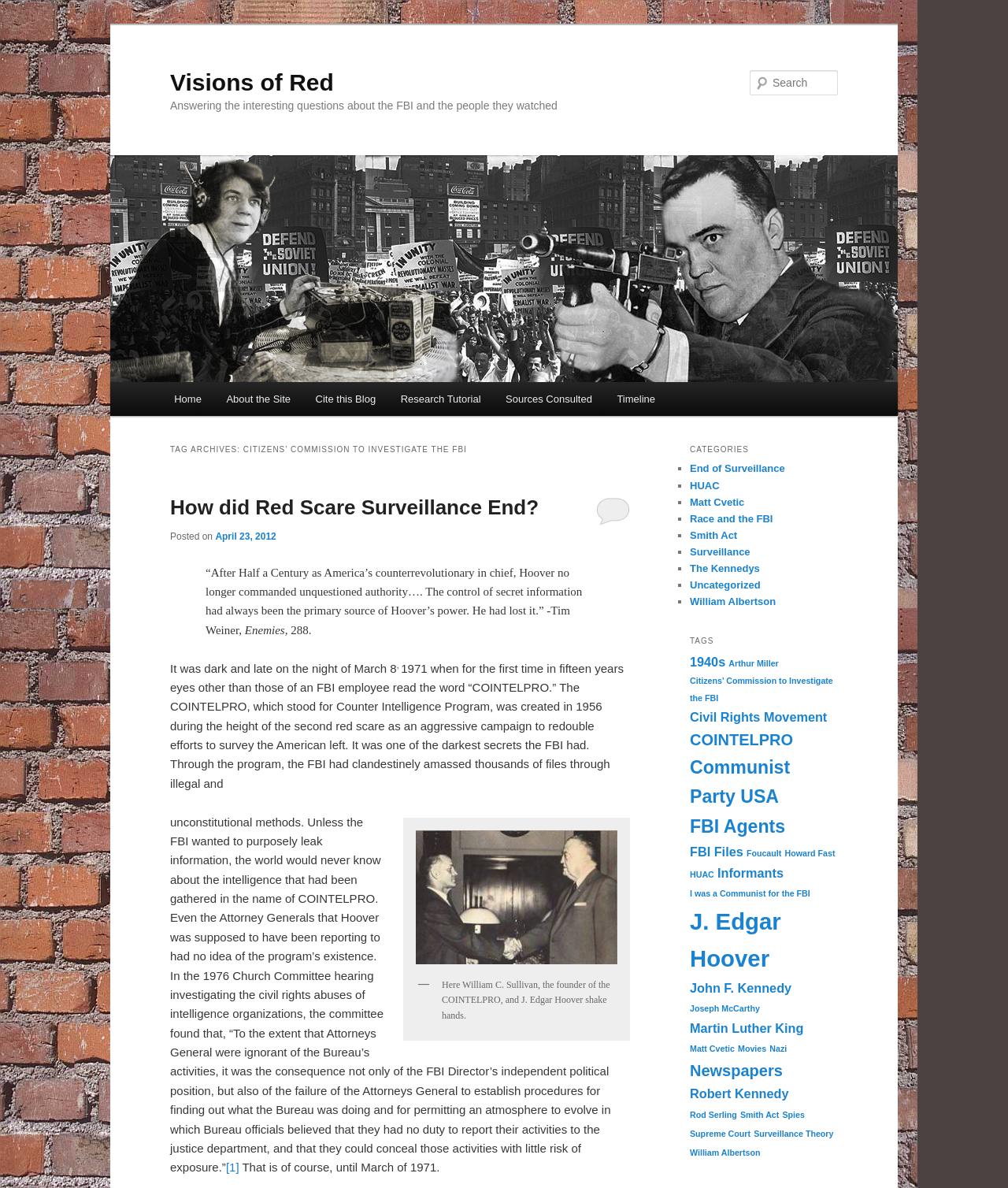What is the name of the committee that investigated the civil rights abuses of intelligence organizations?
Can you provide a detailed and comprehensive answer to the question?

The name of the committee can be inferred from the text, which mentions the '1976 Church Committee hearing investigating the civil rights abuses of intelligence organizations'.